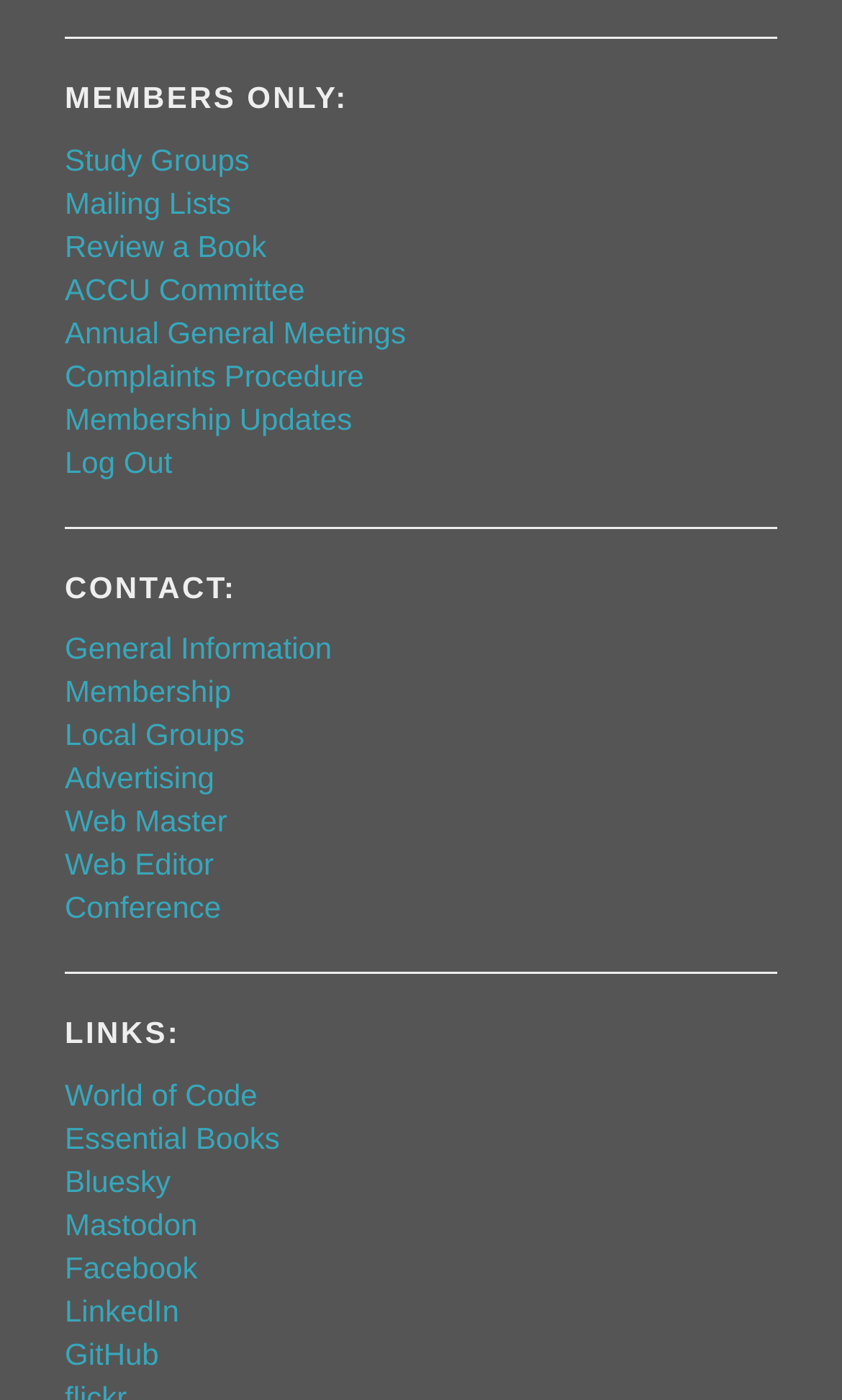Provide a one-word or short-phrase response to the question:
How many links are under 'MEMBERS ONLY:'?

7